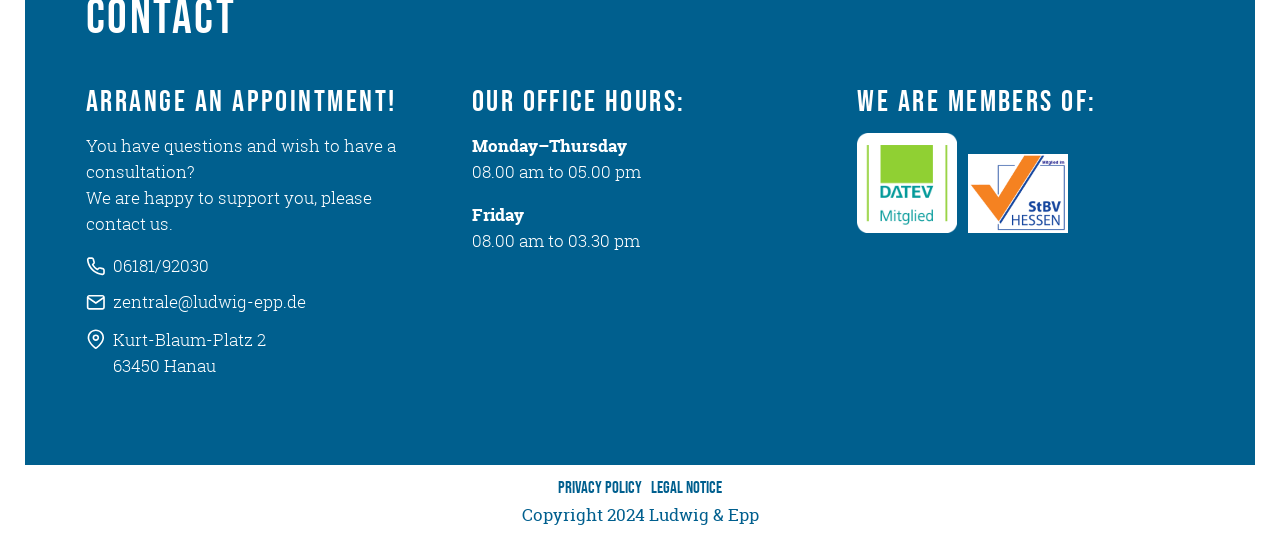What is the address of the office?
Please provide a single word or phrase based on the screenshot.

Kurt-Blaum-Platz 2, 63450 Hanau